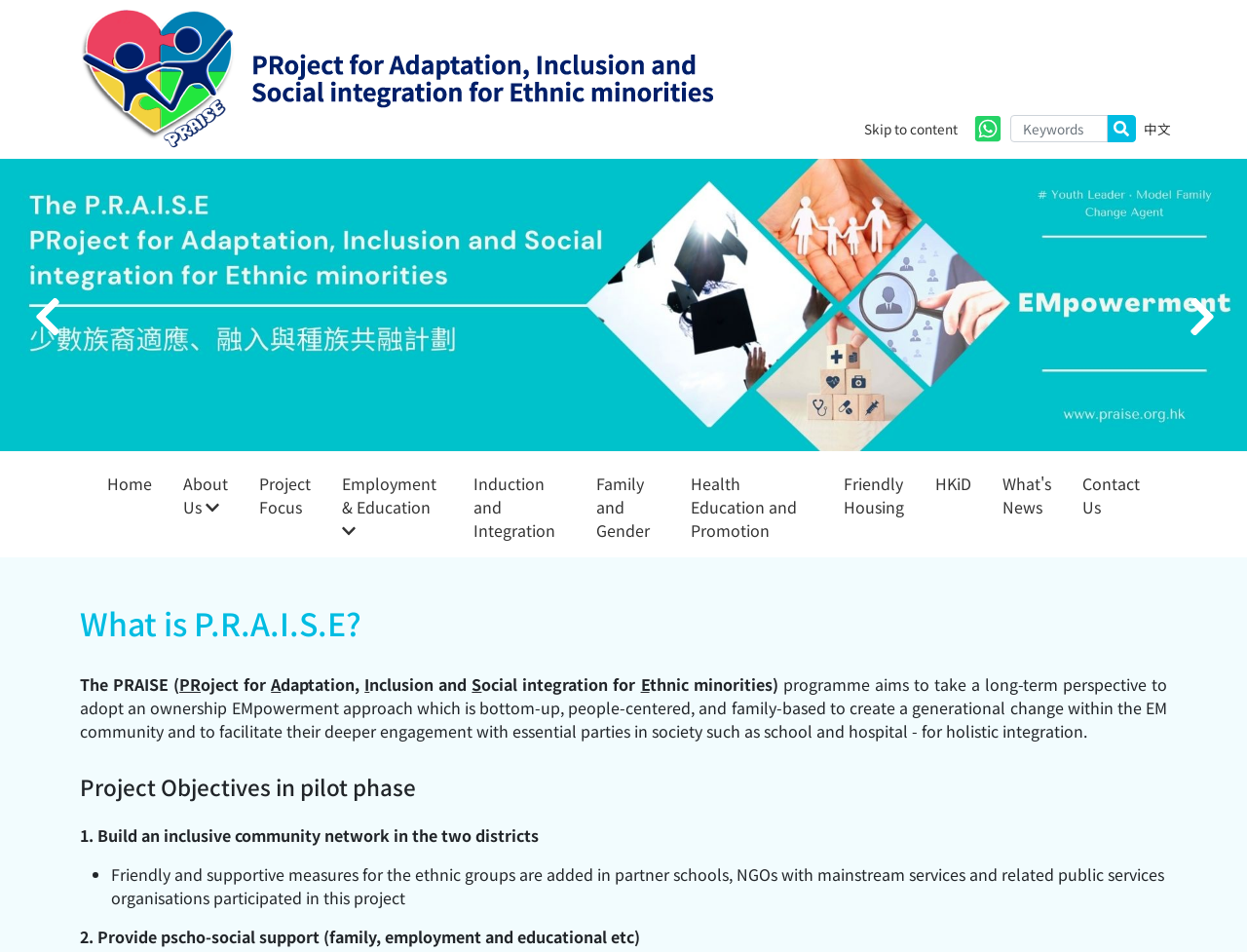Please determine the bounding box coordinates of the clickable area required to carry out the following instruction: "Go to Home page". The coordinates must be four float numbers between 0 and 1, represented as [left, top, right, bottom].

[0.073, 0.487, 0.134, 0.528]